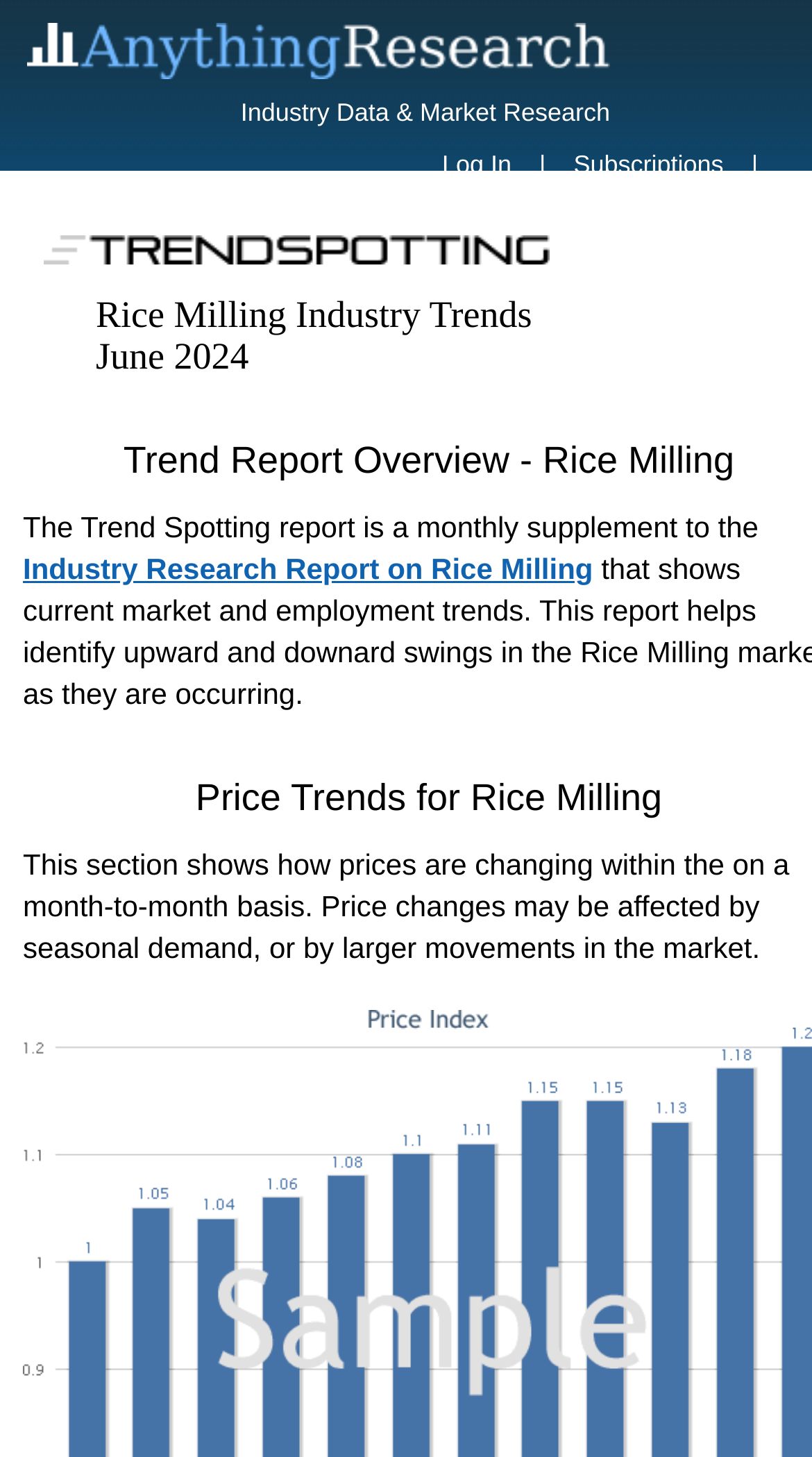Determine the heading of the webpage and extract its text content.

Trend Report Overview - Rice Milling